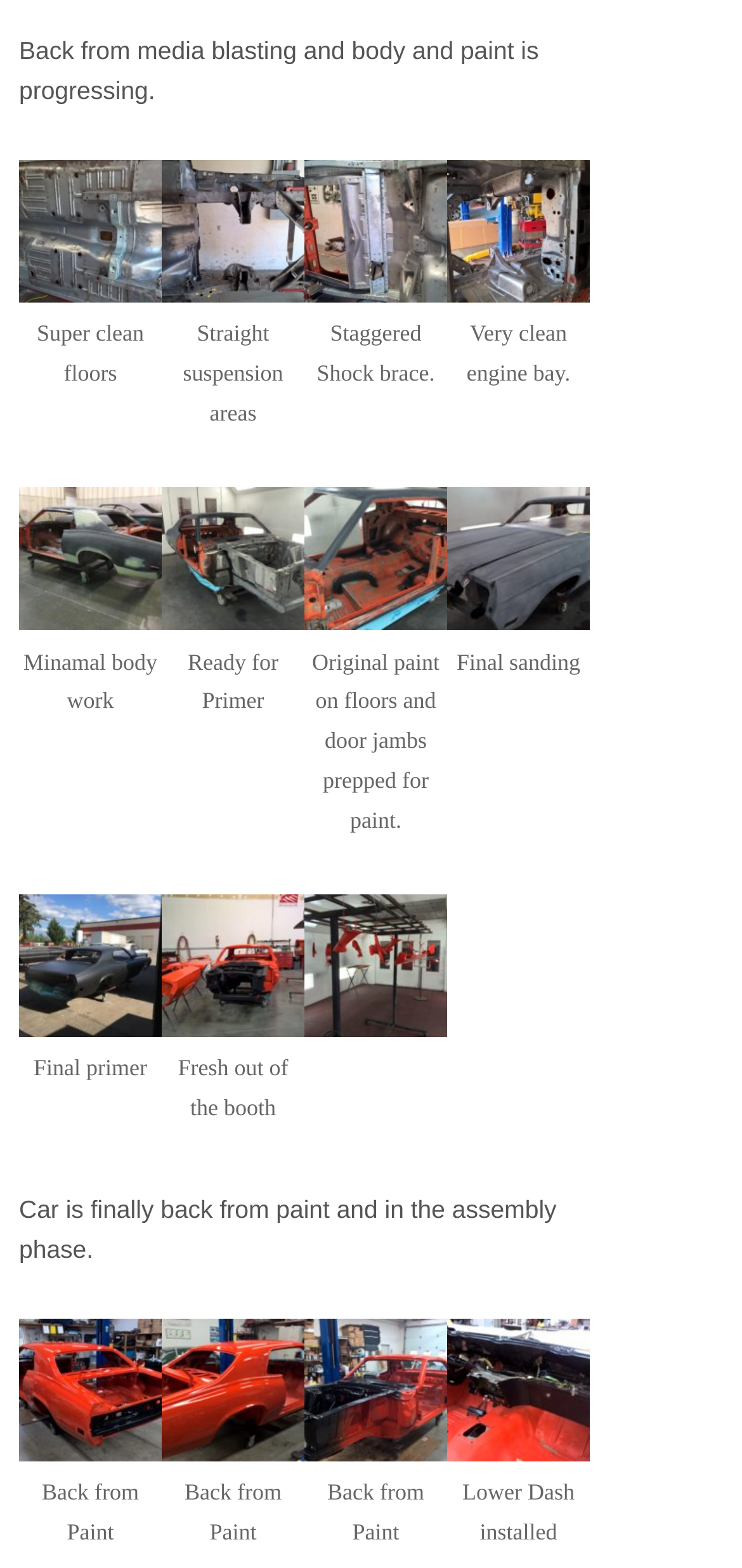Find the bounding box coordinates of the clickable area that will achieve the following instruction: "View image described by gallery-5-2123".

[0.026, 0.84, 0.218, 0.931]